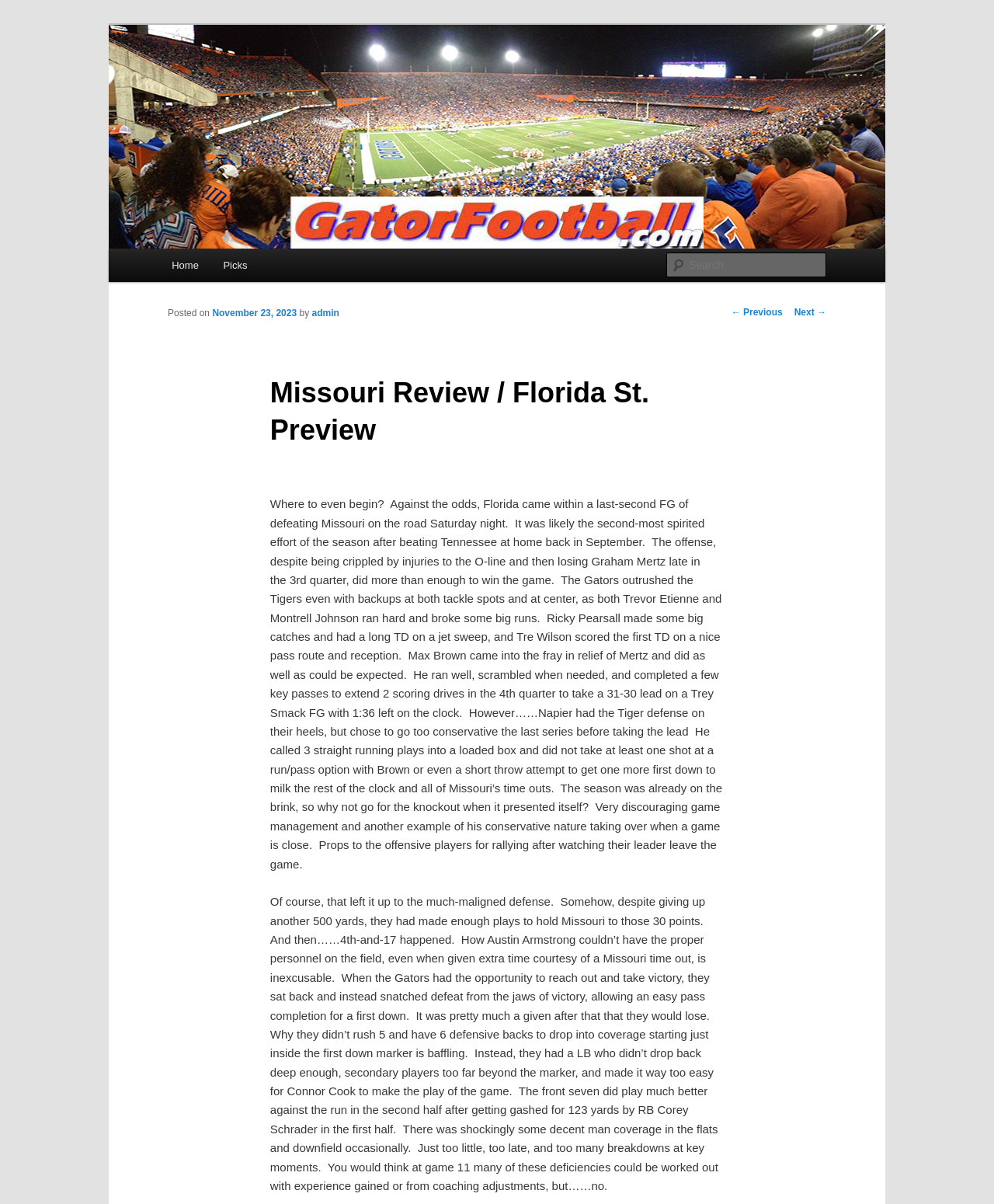Pinpoint the bounding box coordinates of the clickable element to carry out the following instruction: "Read previous post."

[0.736, 0.255, 0.787, 0.264]